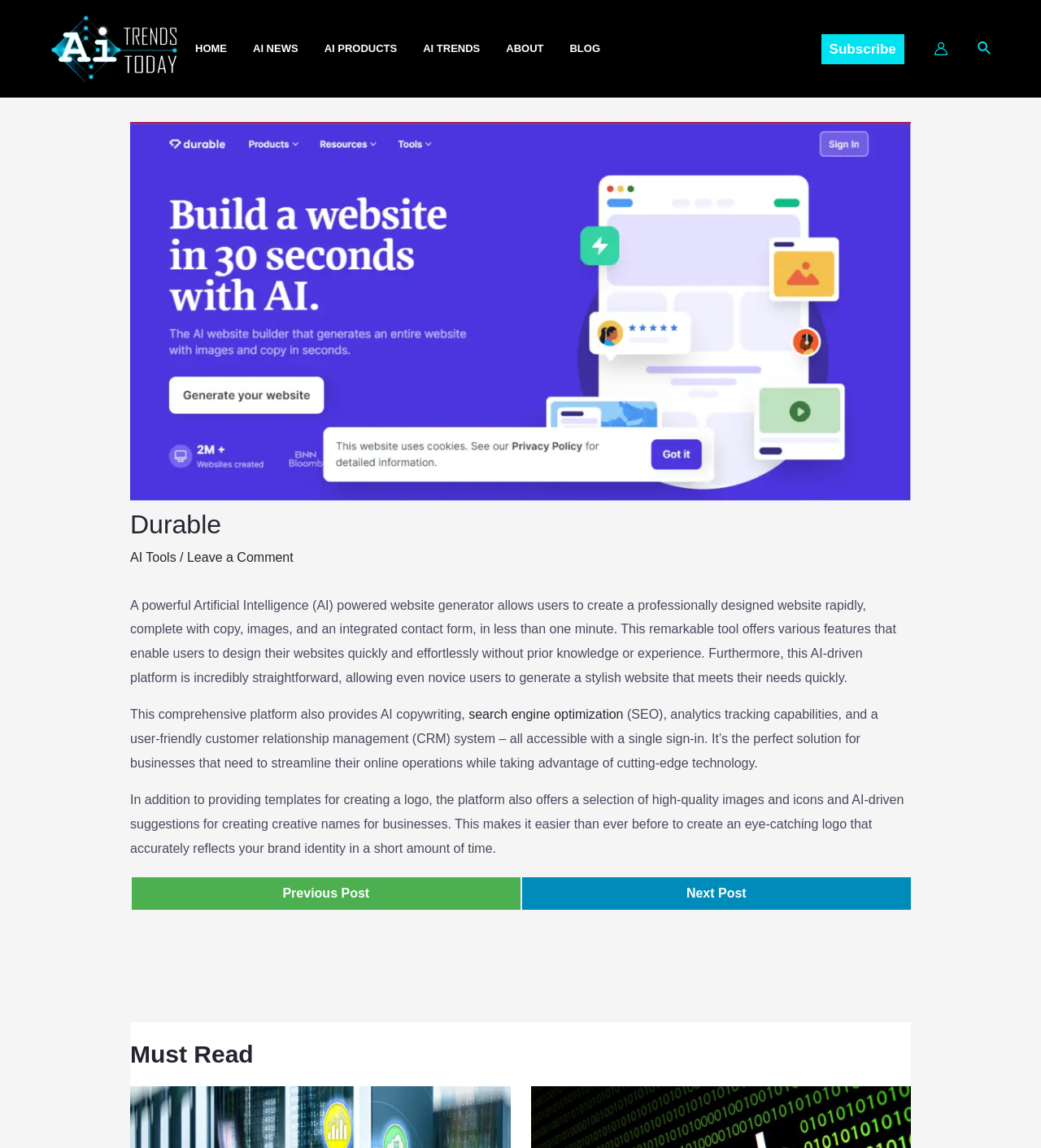Based on the image, please elaborate on the answer to the following question:
What is the main topic of the article?

The main topic of the article is Artificial Intelligence because the text mentions 'Artificial Intelligence (AI) powered website generator' and 'AI-driven platform', indicating that the article is discussing the application of AI in website generation.